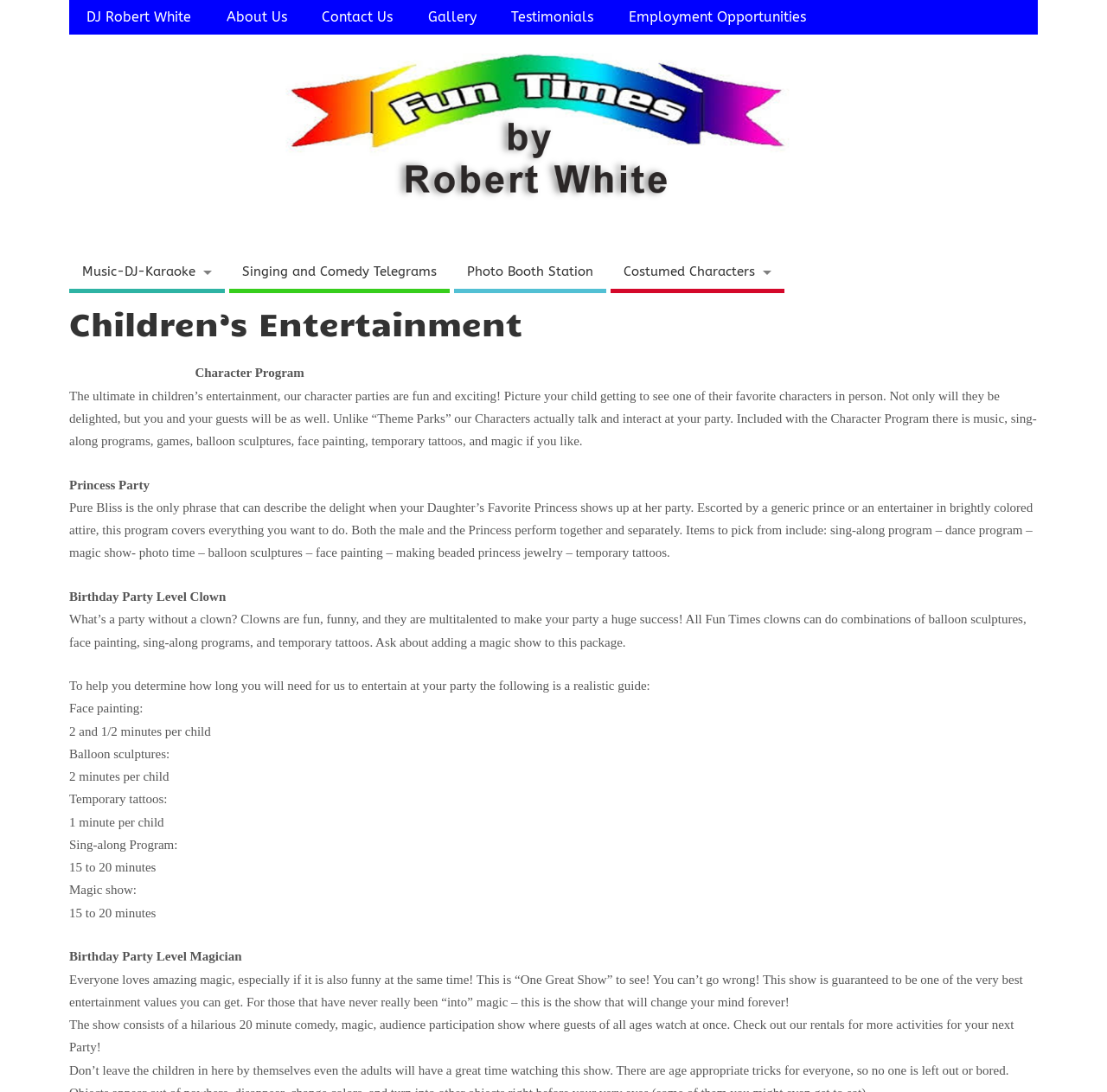Craft a detailed narrative of the webpage's structure and content.

This webpage is about "Fun Times by Robert White", a children's entertainment company. At the top, there are six links: "DJ Robert White", "About Us", "Contact Us", "Gallery", "Testimonials", and "Employment Opportunities". Below these links, there is a large image of the company's logo, "Fun Times by Robert White".

On the left side of the page, there are several links to different entertainment options, including "Music-DJ-Karaoke", "Singing and Comedy Telegrams", "Photo Booth Station", and "Costumed Characters". 

The main content of the page is divided into sections, each describing a different type of children's entertainment. The first section is titled "Children’s Entertainment" and describes the company's character parties, which include music, sing-along programs, games, balloon sculptures, face painting, temporary tattoos, and magic. 

Below this section, there are separate sections for "Princess Party", "Birthday Party Level Clown", and "Birthday Party Level Magician". Each section provides a detailed description of the entertainment options, including the activities and services provided.

The page also includes a guide to help parents determine how long they will need the entertainment services at their party, with estimated times for face painting, balloon sculptures, temporary tattoos, sing-along programs, and magic shows.